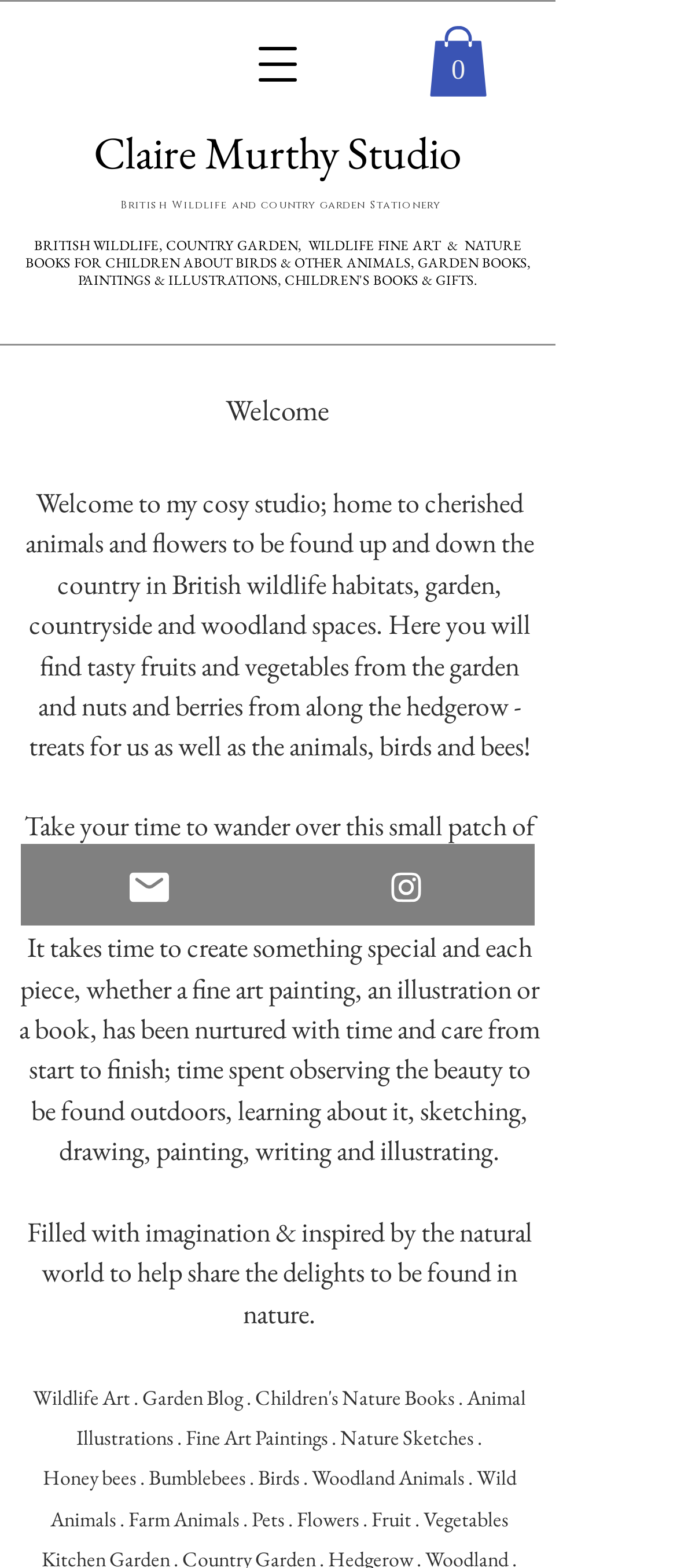What type of products are sold on this website?
Please answer the question with a detailed response using the information from the screenshot.

Based on the webpage content, it appears that the website sells various products related to garden and countryside wildlife, including garden prints, stationery, children's nature books, animal greetings cards, archival wildlife prints, and nature-inspired gifts.